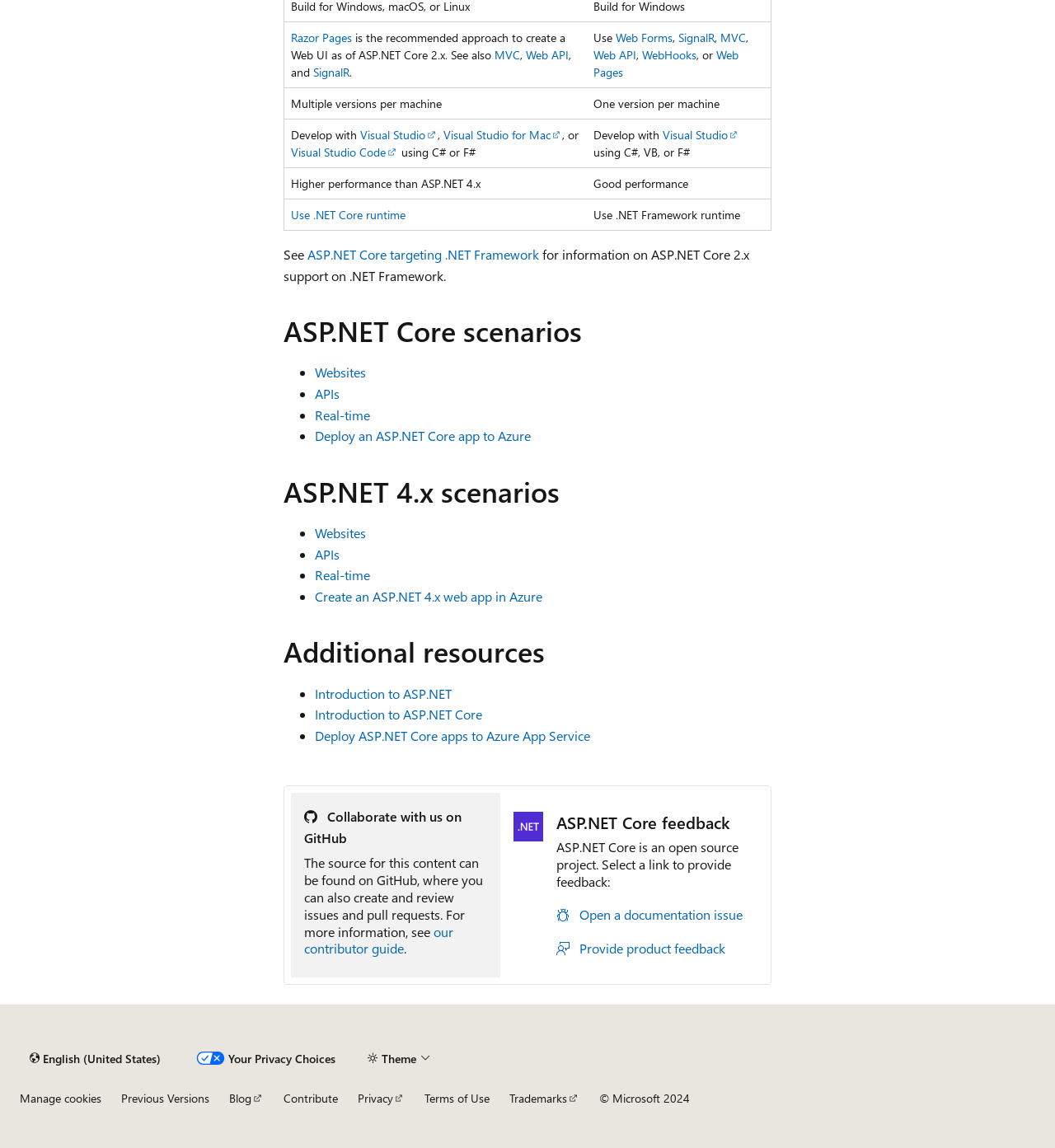Determine the bounding box coordinates of the region to click in order to accomplish the following instruction: "Open a documentation issue". Provide the coordinates as four float numbers between 0 and 1, specifically [left, top, right, bottom].

[0.527, 0.787, 0.712, 0.806]